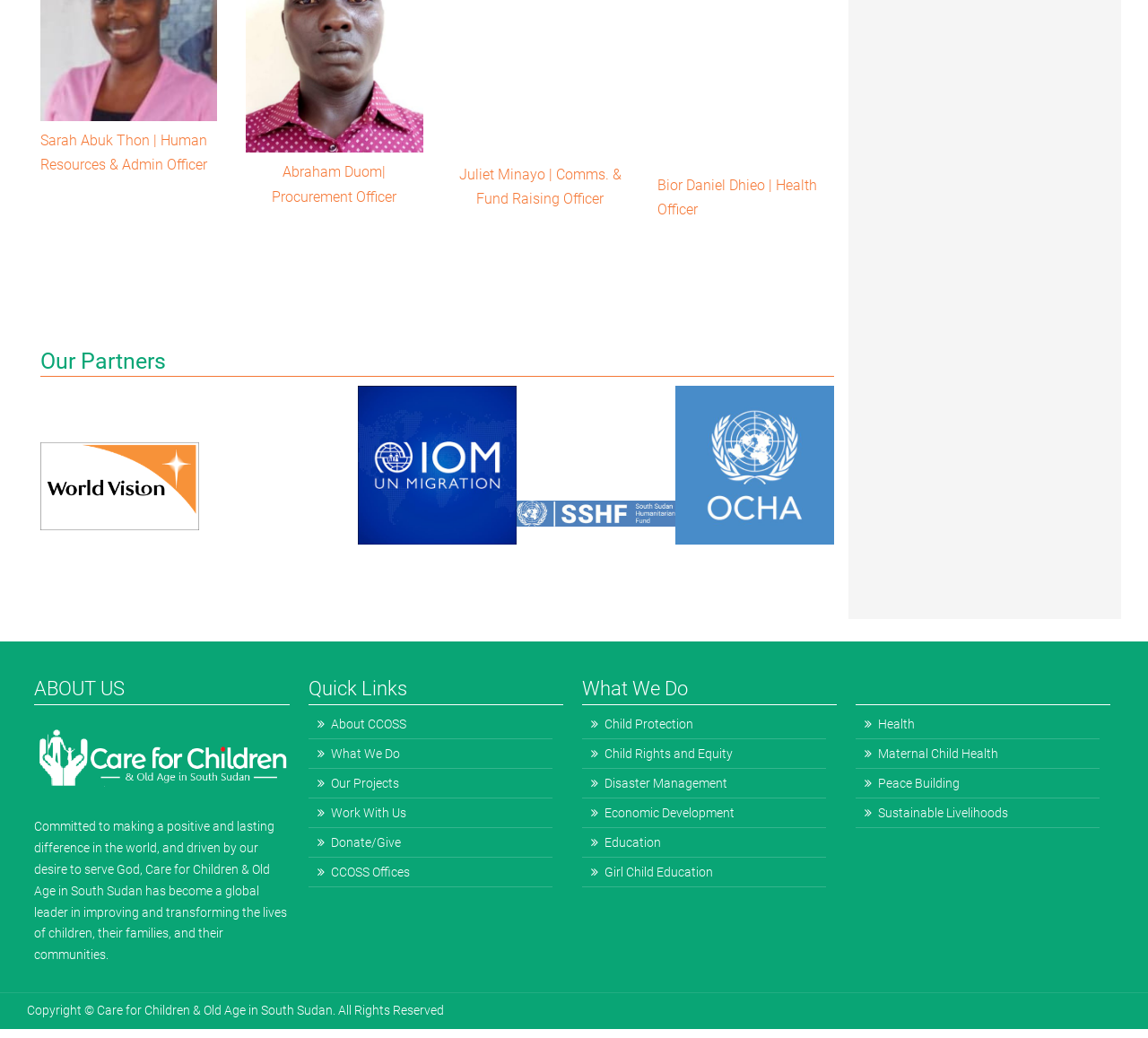Find the bounding box coordinates for the area you need to click to carry out the instruction: "View 'Our Partners'". The coordinates should be four float numbers between 0 and 1, indicated as [left, top, right, bottom].

[0.035, 0.335, 0.727, 0.363]